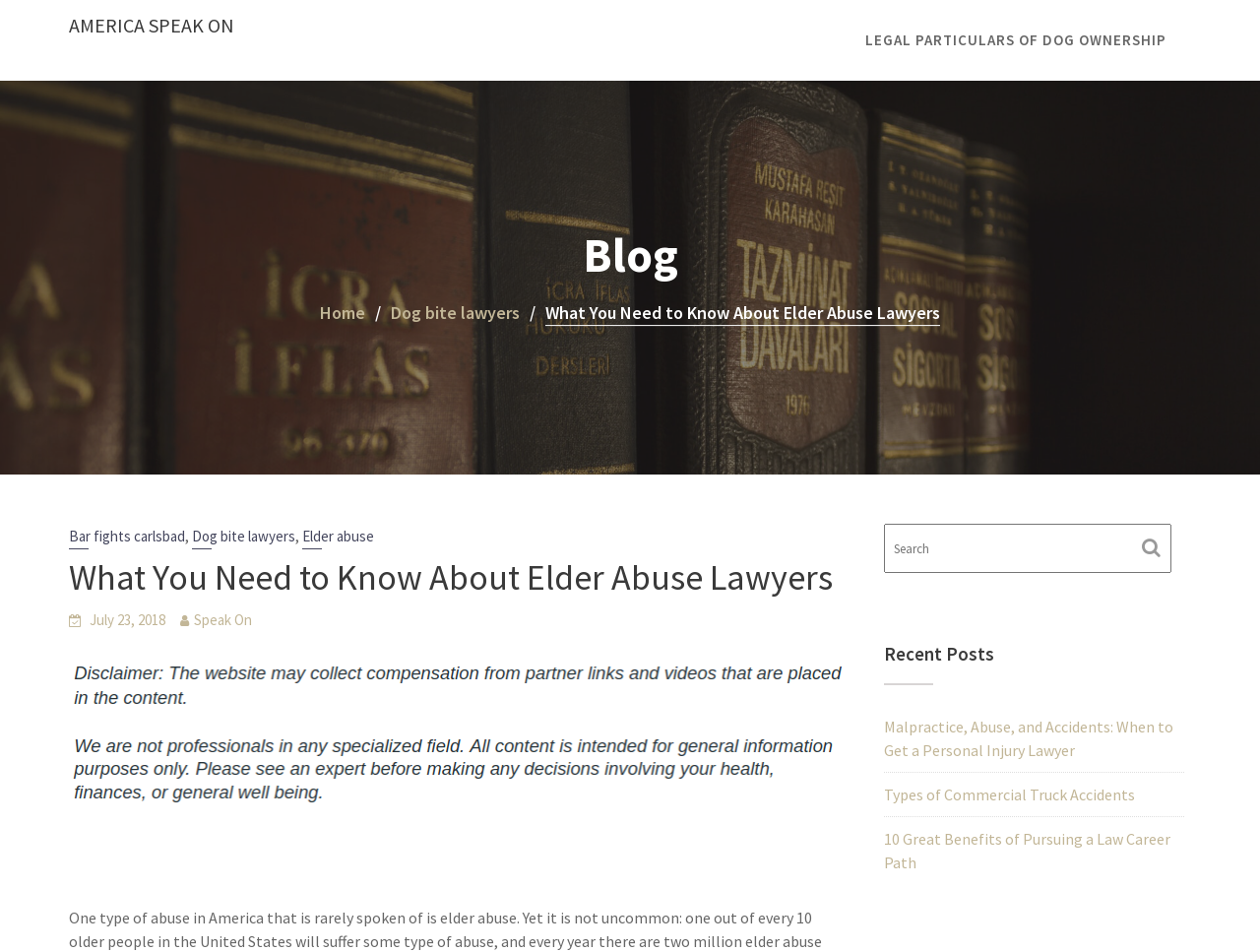Calculate the bounding box coordinates of the UI element given the description: "TRI-EXTOWER.COM".

None